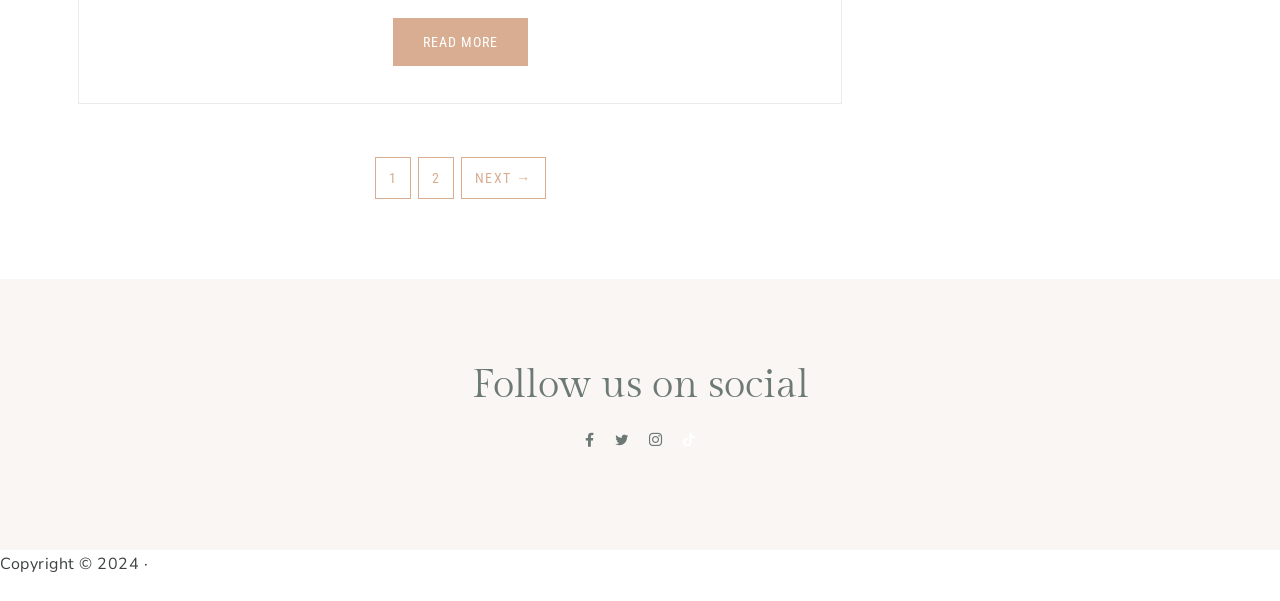What year is mentioned in the copyright text?
Based on the image, answer the question with as much detail as possible.

The StaticText element at the bottom of the webpage contains the copyright text 'Copyright © 2024 ·'. Therefore, the year mentioned in the copyright text is 2024.